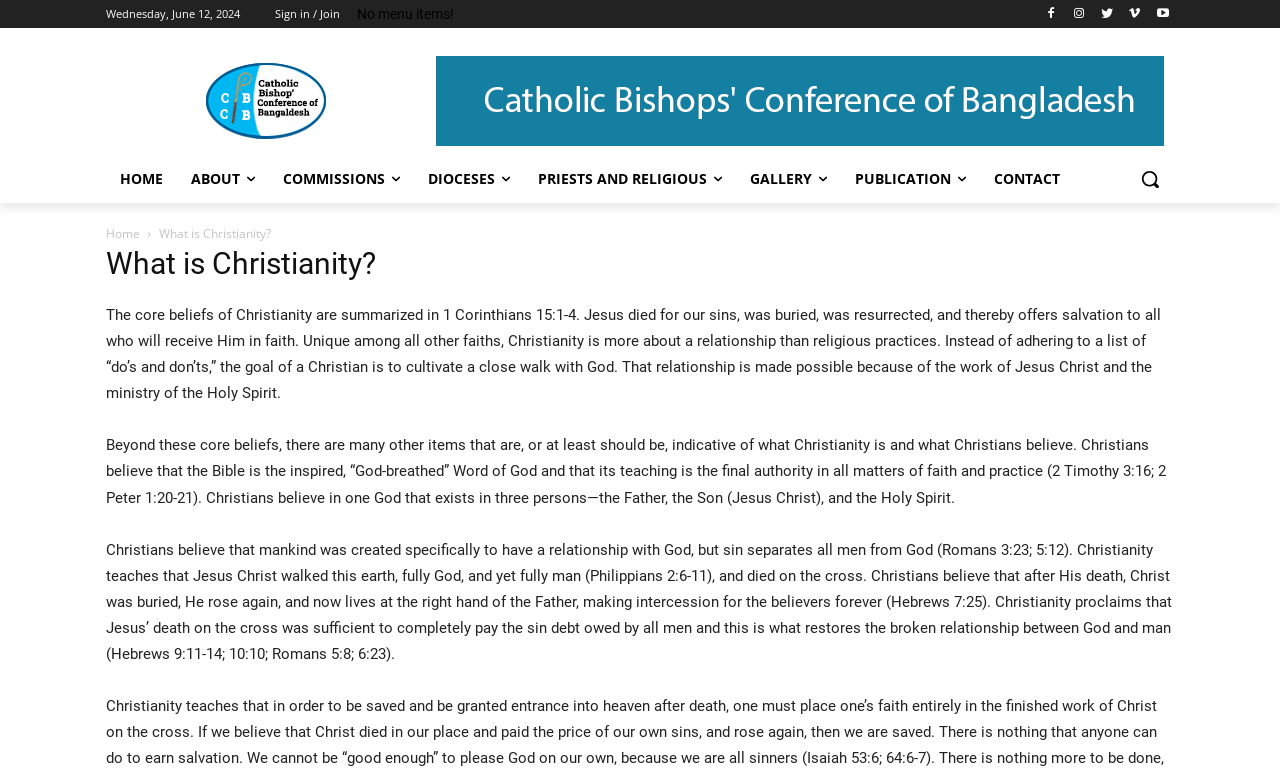Answer the following query with a single word or phrase:
What is the main topic of the webpage?

What is Christianity?